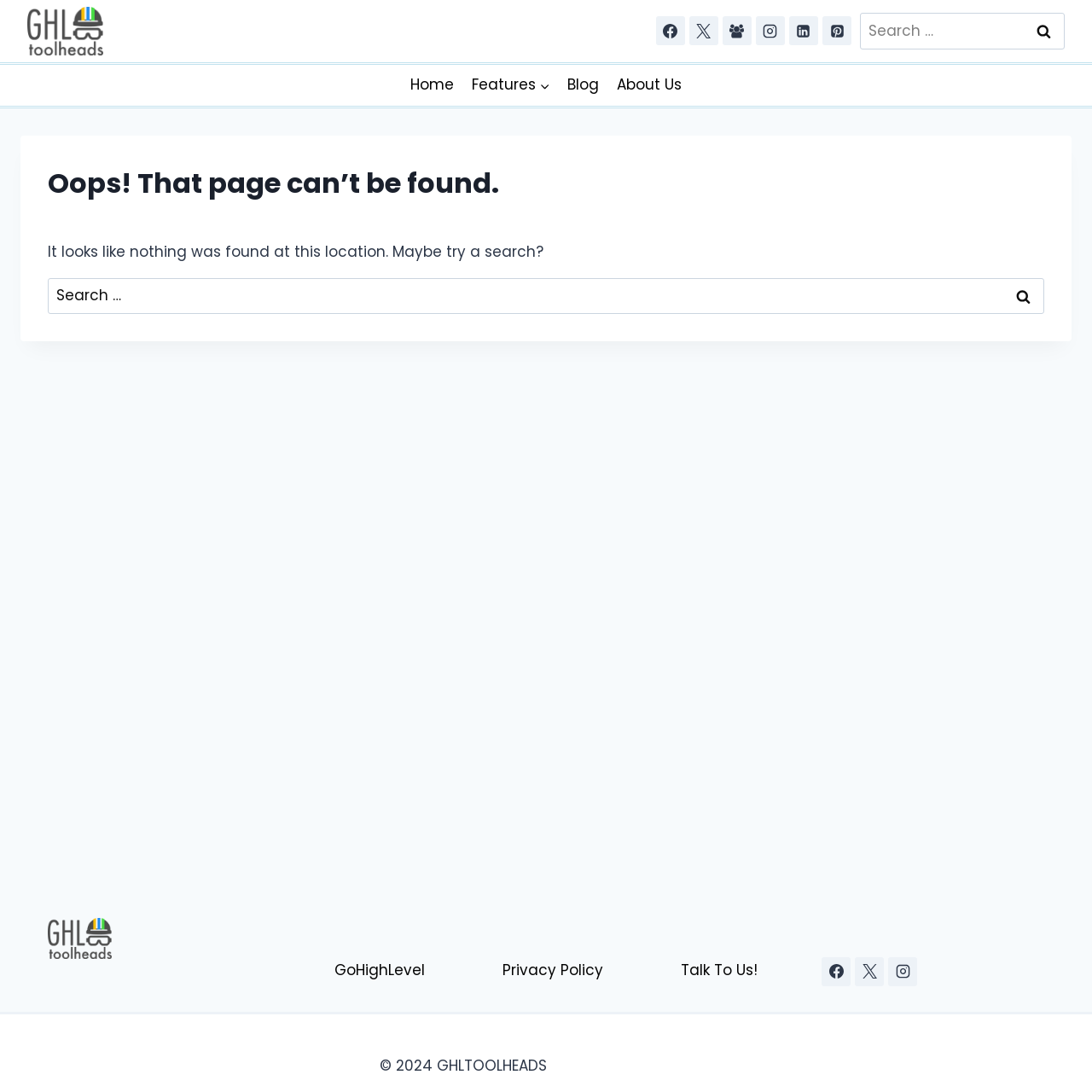Generate a detailed explanation of the webpage's features and information.

This webpage displays a "404 - Page Not Found For" error message. At the top left, there is a link to "GHLTOOLHEADS" accompanied by an image. To the right of this, there are social media links, including Facebook, X, Facebook Group, Instagram, Linkedin, and Pinterest, each with its corresponding image.

Below these links, there is a search bar with a "Search for:" label and a "Search" button. Above the search bar, there is a navigation menu with links to "Home", "Features", "Blog", and "About Us".

The main content of the page is a header that reads "Oops! That page can’t be found." followed by a paragraph of text that suggests trying a search. Below this, there is another search bar with a "Search for:" label and a "Search" button.

At the bottom of the page, there is a footer section with a navigation menu that includes links to "GoHighLevel", "Privacy Policy", and "Talk To Us!". To the right of this menu, there are social media links to Facebook, X, and Instagram, each with its corresponding image. Finally, there is a copyright notice that reads "© 2024 GHLTOOLHEADS".